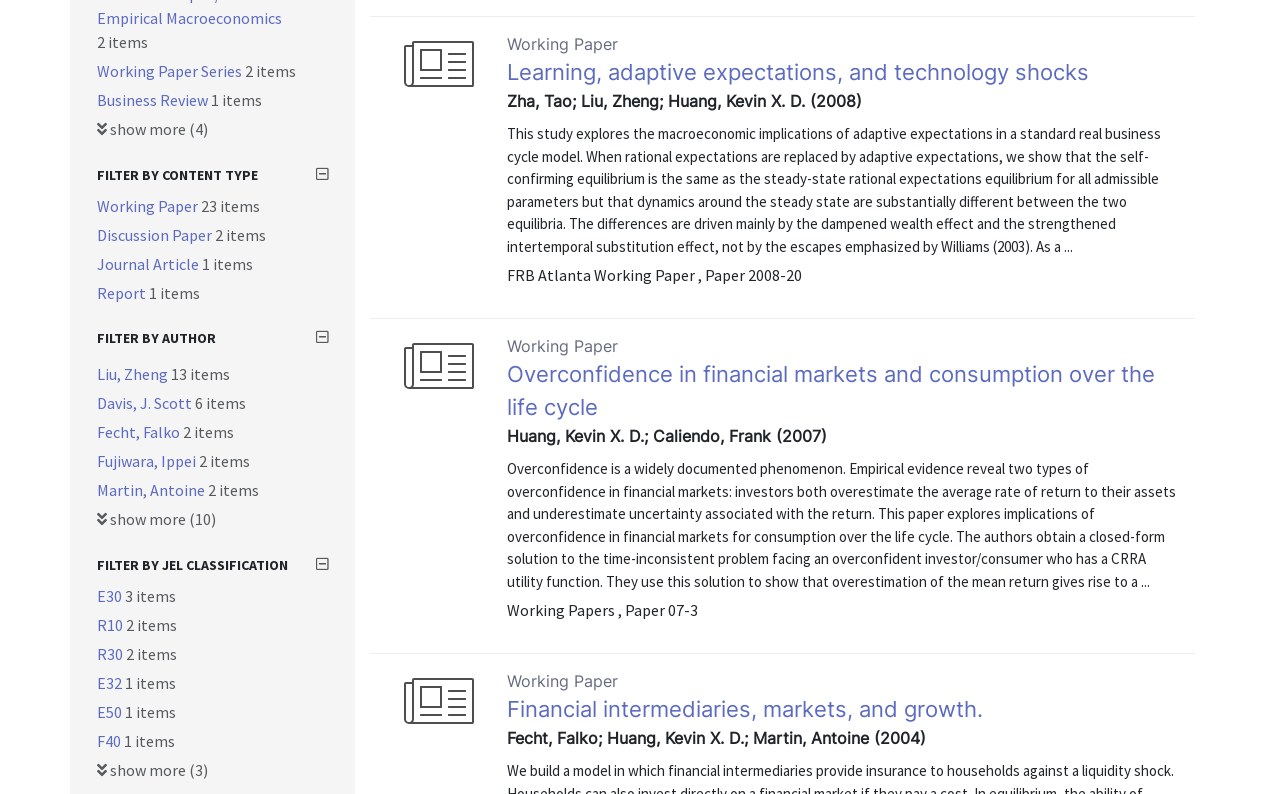Identify and provide the bounding box for the element described by: "Business Review".

[0.076, 0.114, 0.165, 0.139]